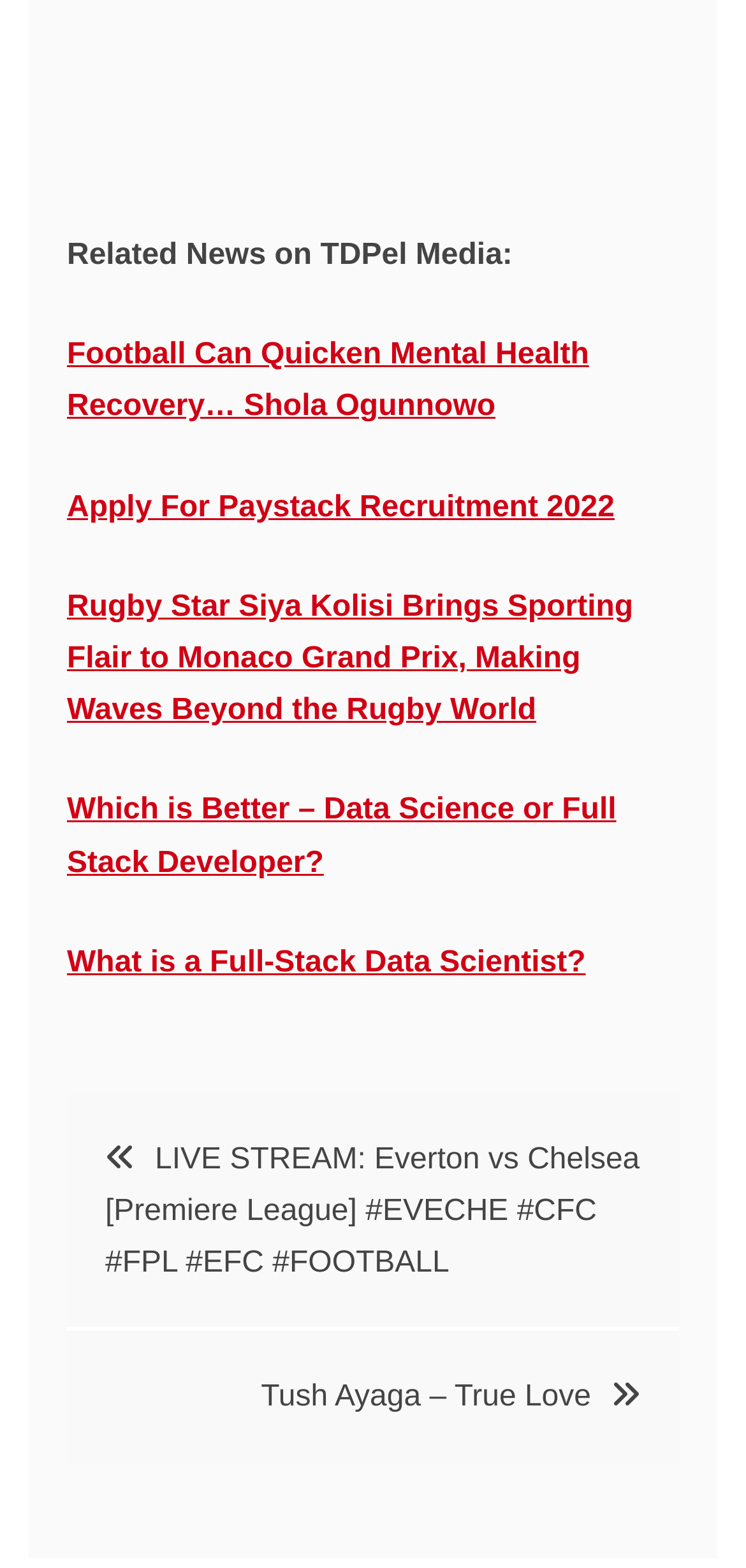Please specify the bounding box coordinates for the clickable region that will help you carry out the instruction: "Apply for Paystack Recruitment".

[0.09, 0.313, 0.824, 0.334]